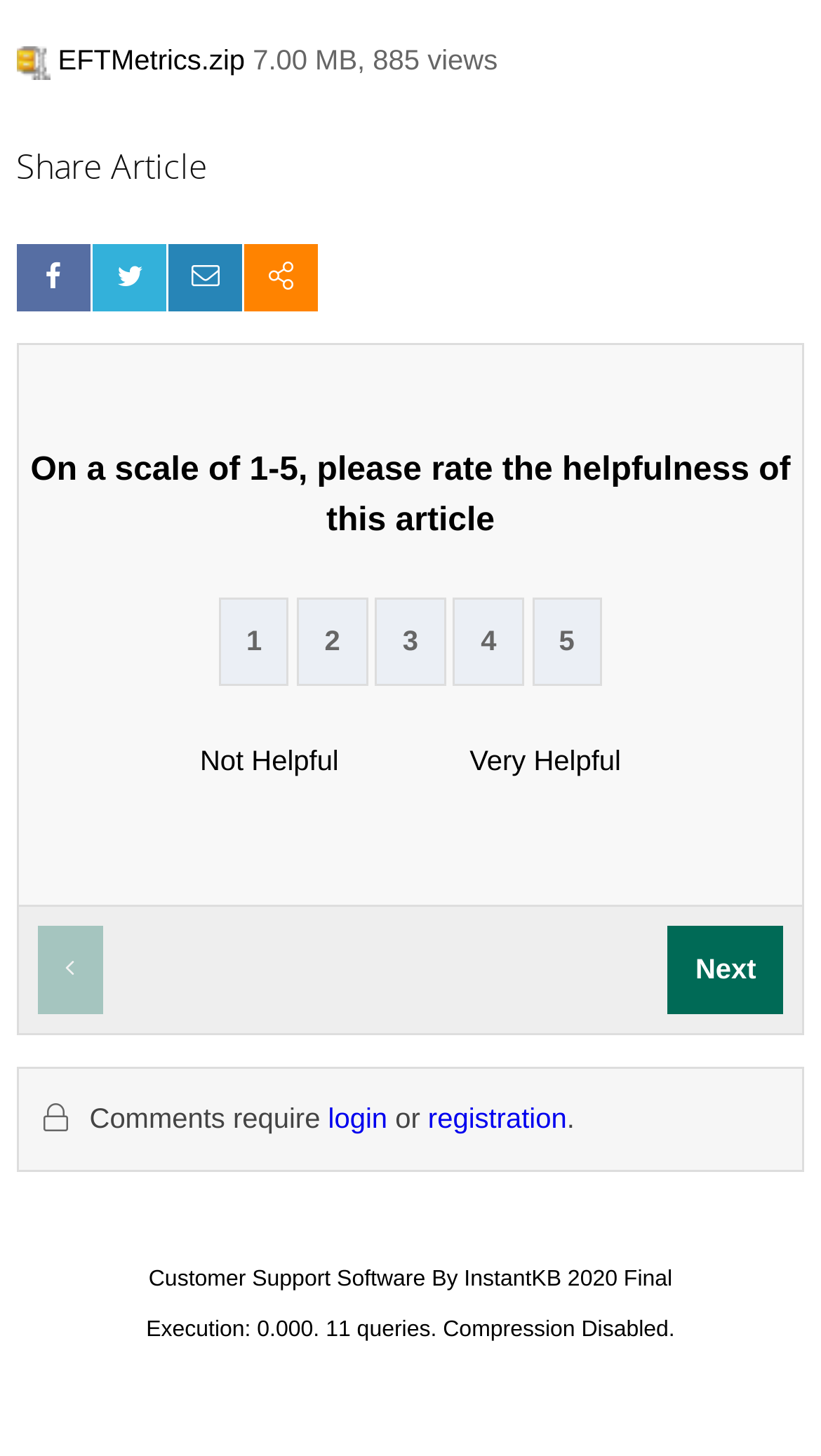Find the bounding box coordinates of the element to click in order to complete the given instruction: "Rate the article as 5."

[0.647, 0.41, 0.733, 0.471]